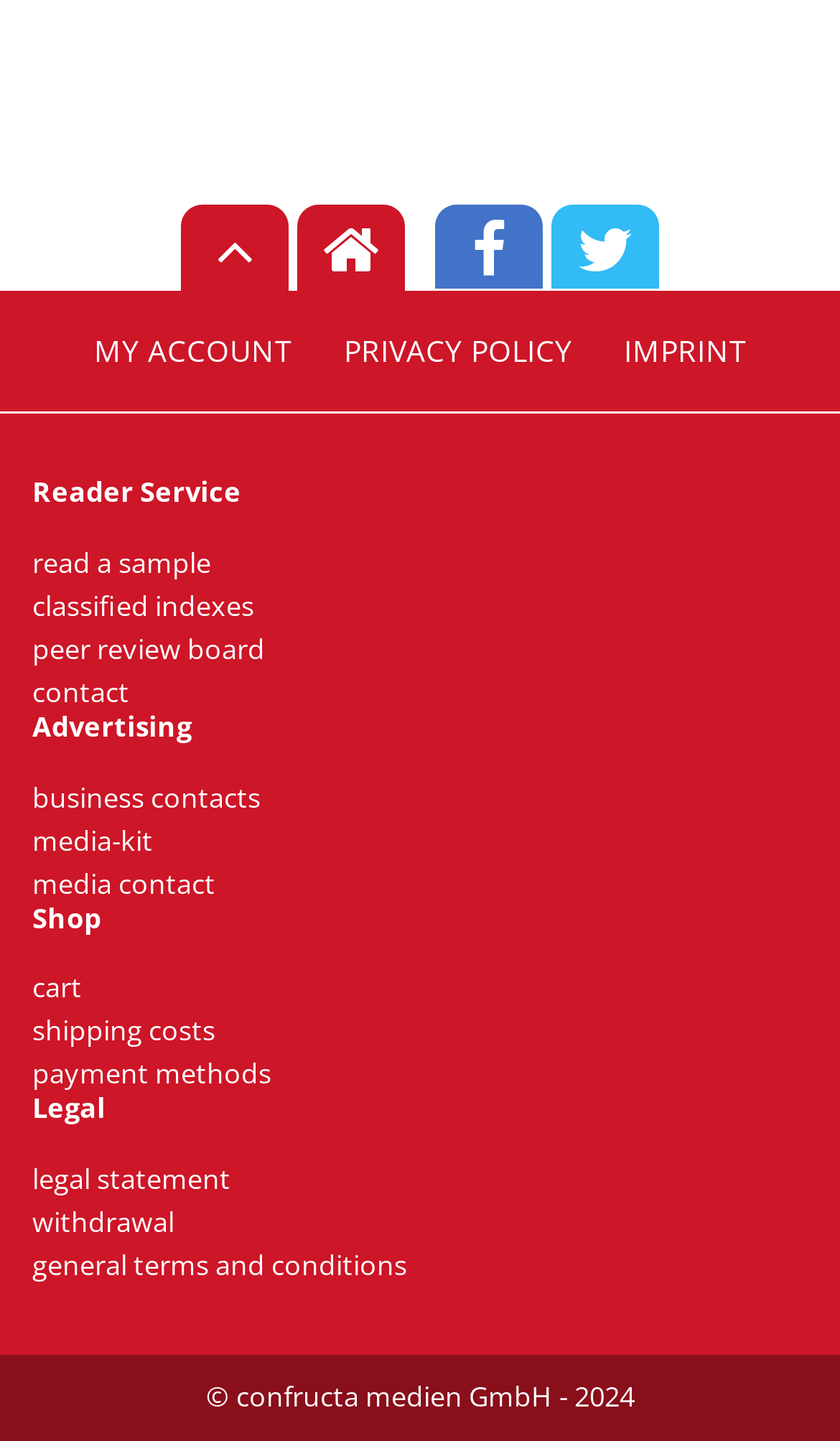Please determine the bounding box coordinates of the clickable area required to carry out the following instruction: "check privacy policy". The coordinates must be four float numbers between 0 and 1, represented as [left, top, right, bottom].

[0.409, 0.23, 0.681, 0.257]